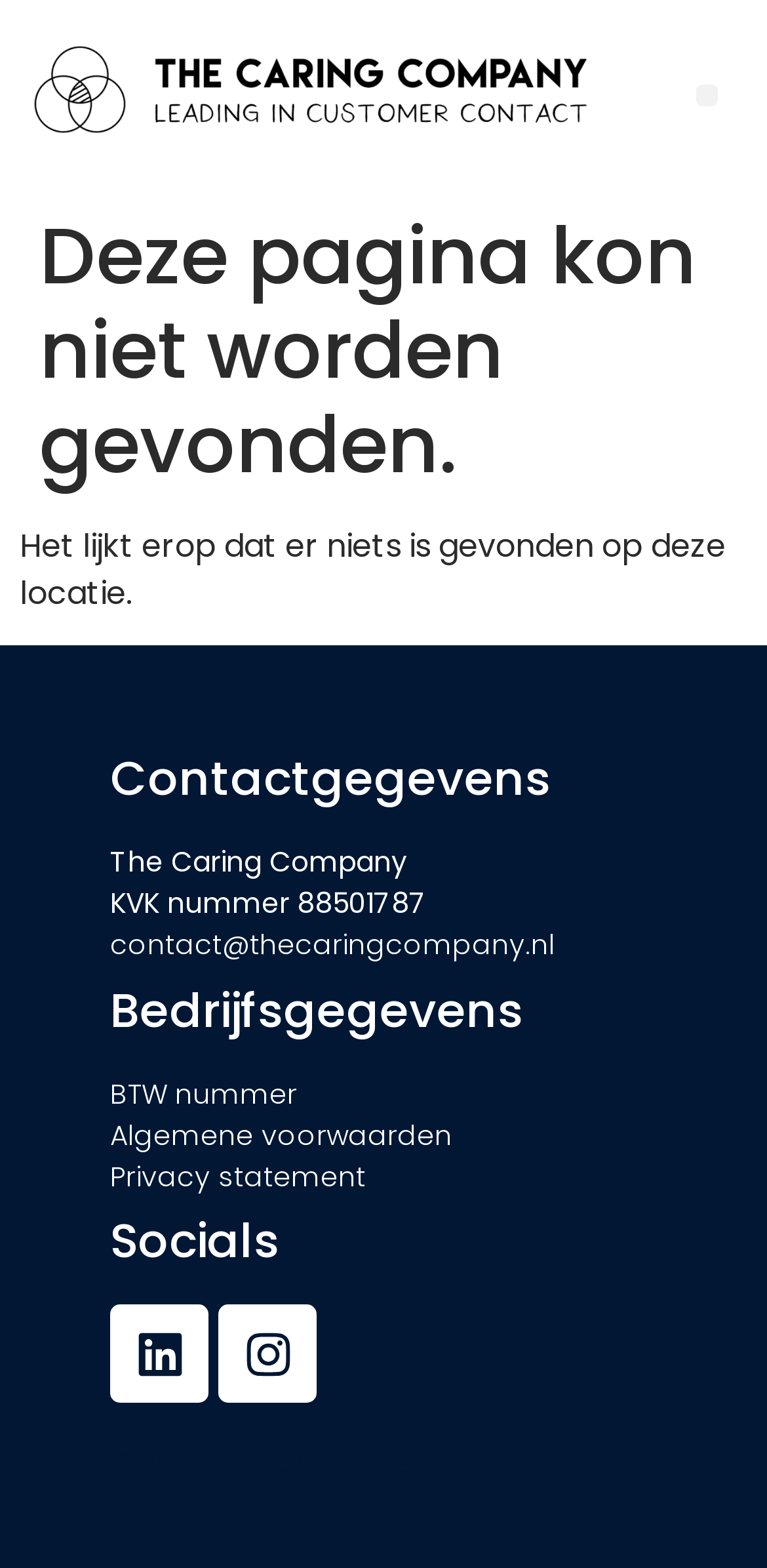Carefully observe the image and respond to the question with a detailed answer:
What is the purpose of the 'Contactgegevens' section?

The 'Contactgegevens' section appears to be intended to display contact information for the company, including the company name, KVK number, and email address. This information is likely provided to allow users to get in touch with the company.